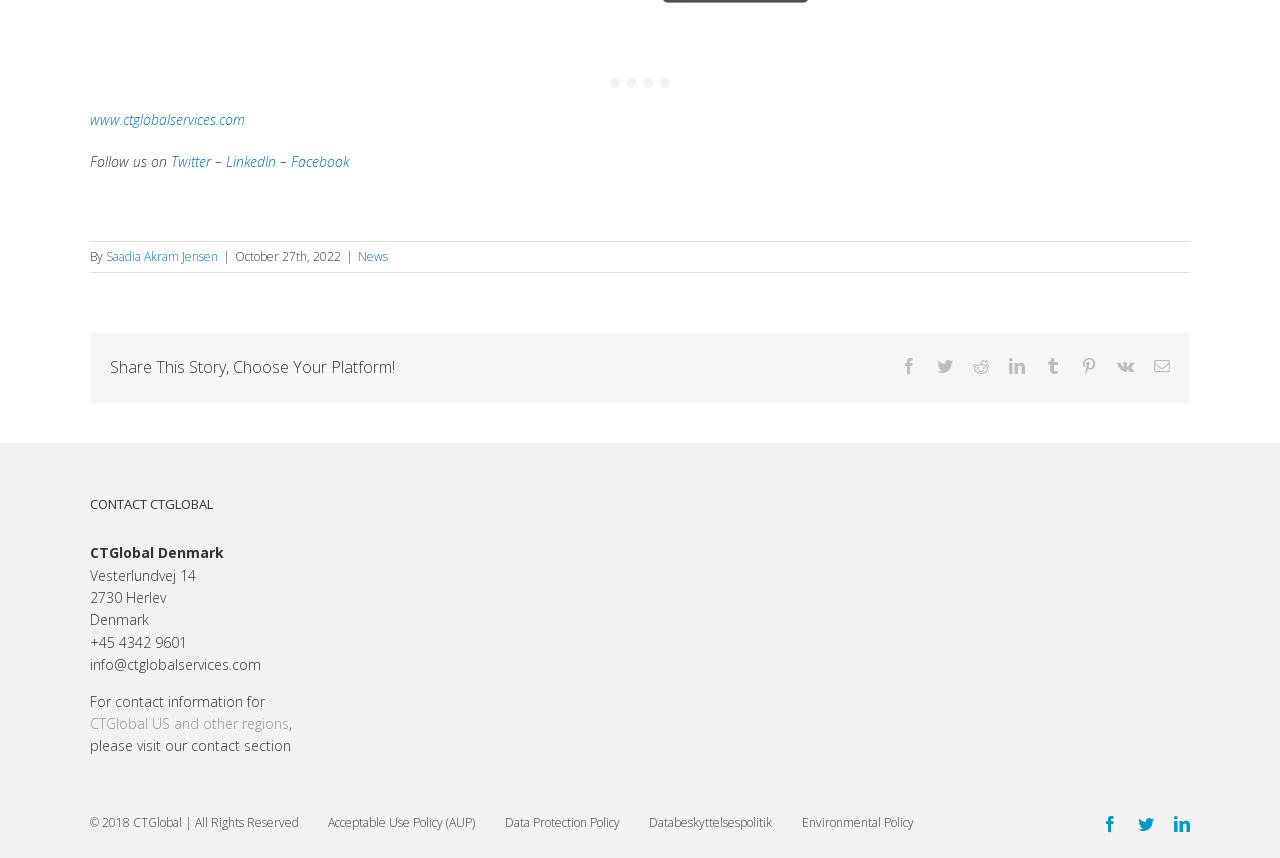What is the name of the company?
Using the information from the image, give a concise answer in one word or a short phrase.

CTGlobal